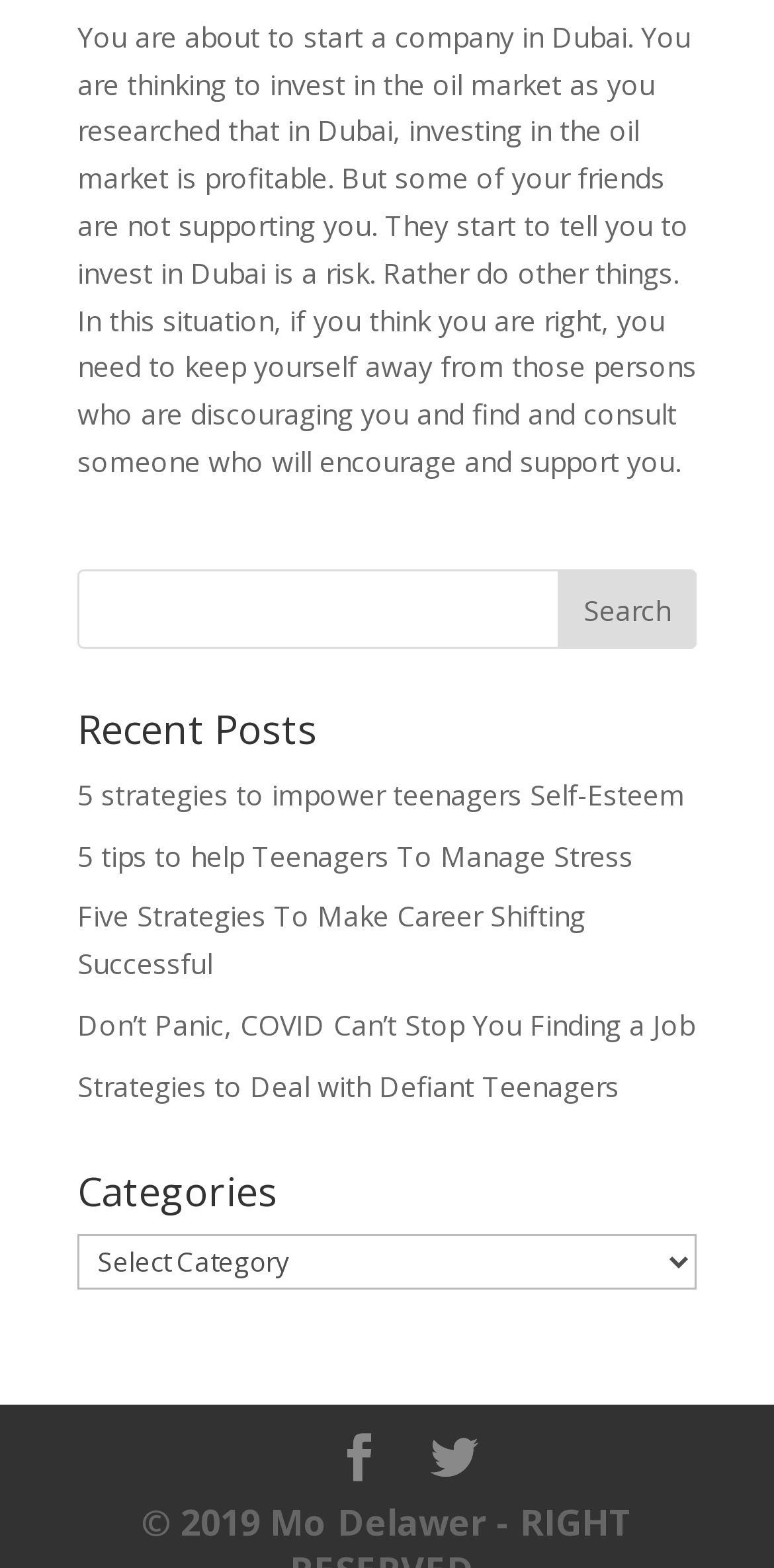Determine the bounding box coordinates of the element's region needed to click to follow the instruction: "read the 'Recent Posts' section". Provide these coordinates as four float numbers between 0 and 1, formatted as [left, top, right, bottom].

[0.1, 0.451, 0.9, 0.492]